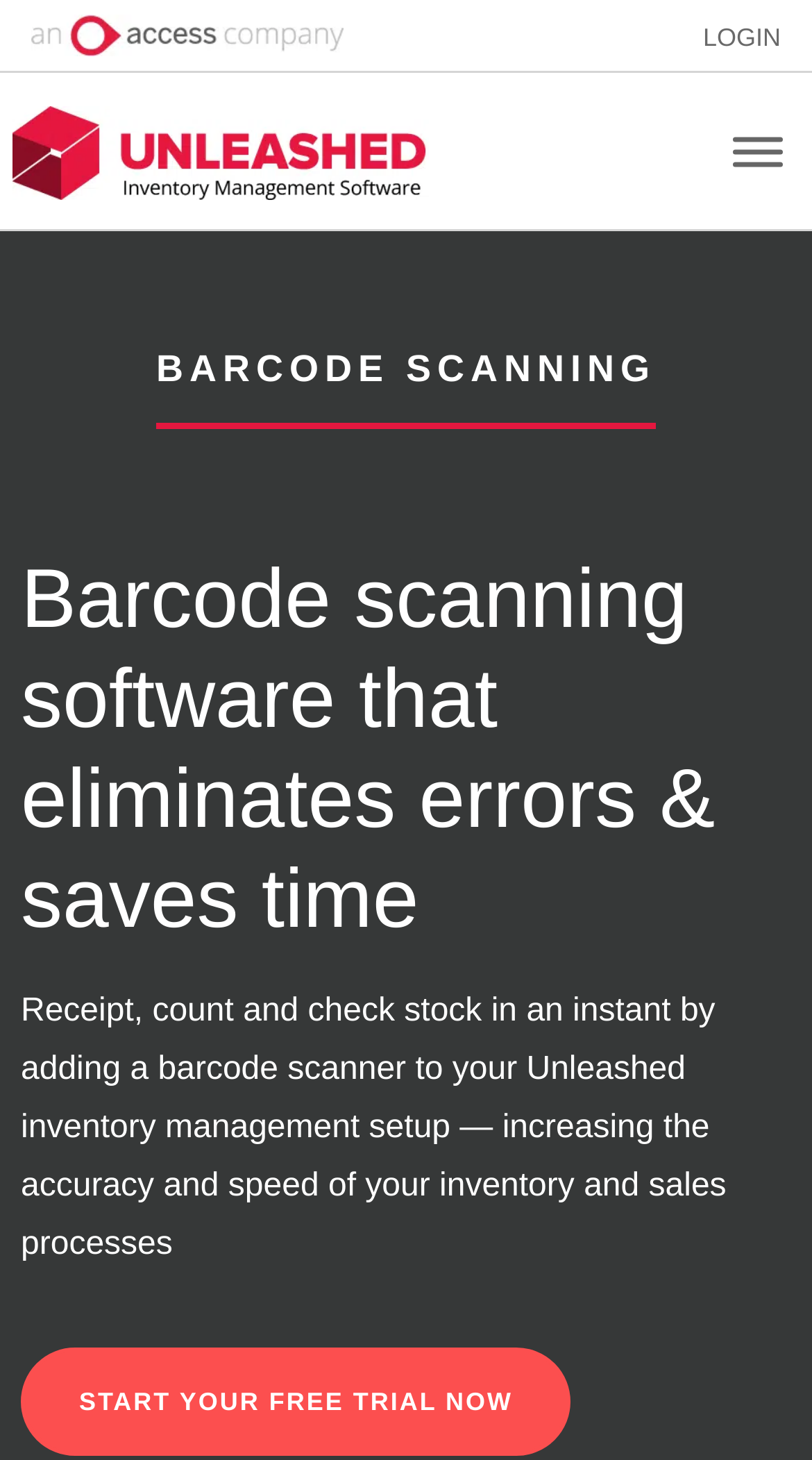Based on the element description, predict the bounding box coordinates (top-left x, top-left y, bottom-right x, bottom-right y) for the UI element in the screenshot: START YOUR FREE TRIAL NOW

[0.026, 0.923, 0.703, 0.997]